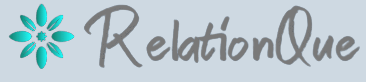What is the symbolic meaning of the stylized flower?
Please provide a single word or phrase in response based on the screenshot.

Growth and connection